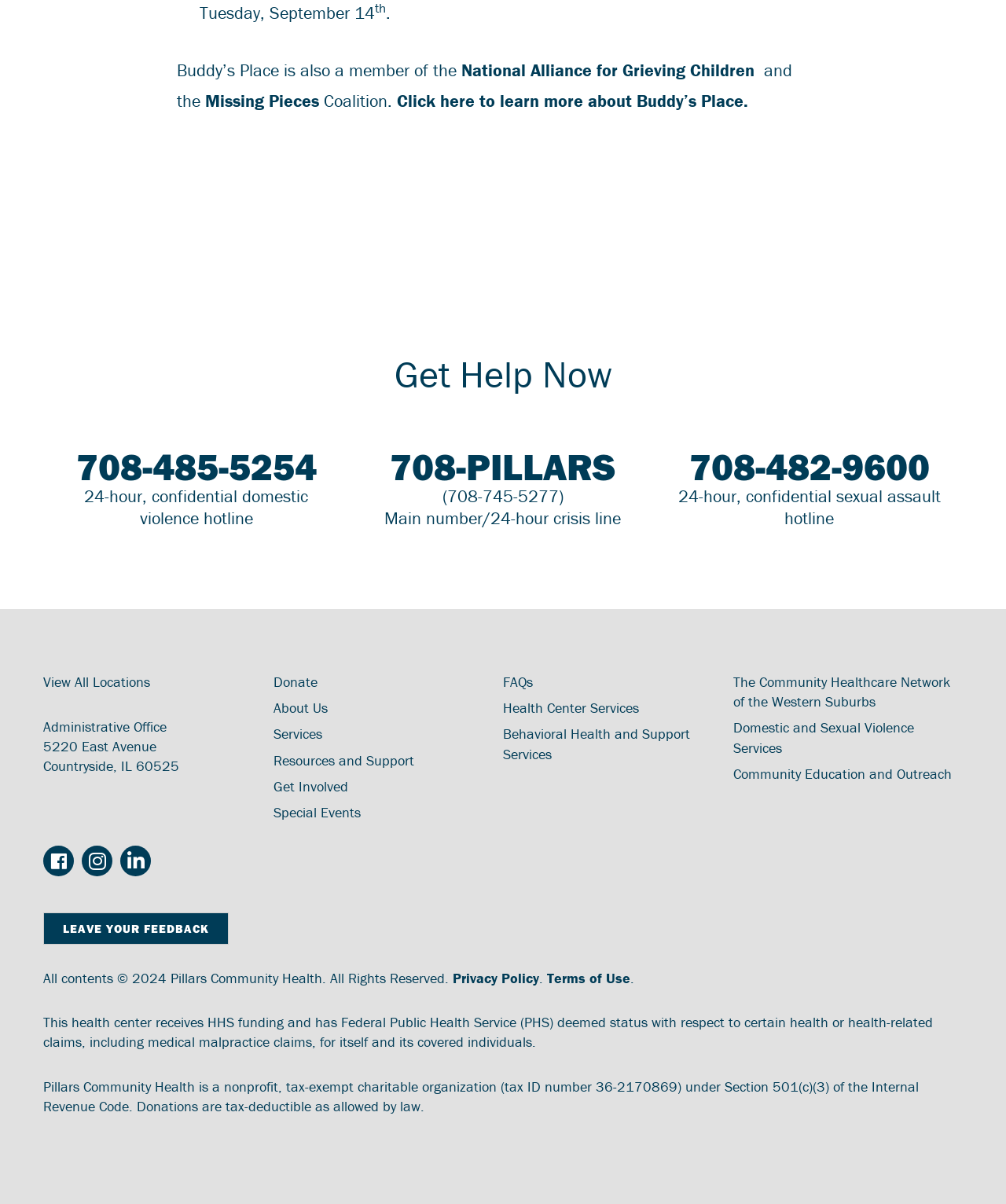Identify the bounding box coordinates for the element you need to click to achieve the following task: "Donate to Pillars Community Health". The coordinates must be four float values ranging from 0 to 1, formatted as [left, top, right, bottom].

[0.271, 0.559, 0.315, 0.574]